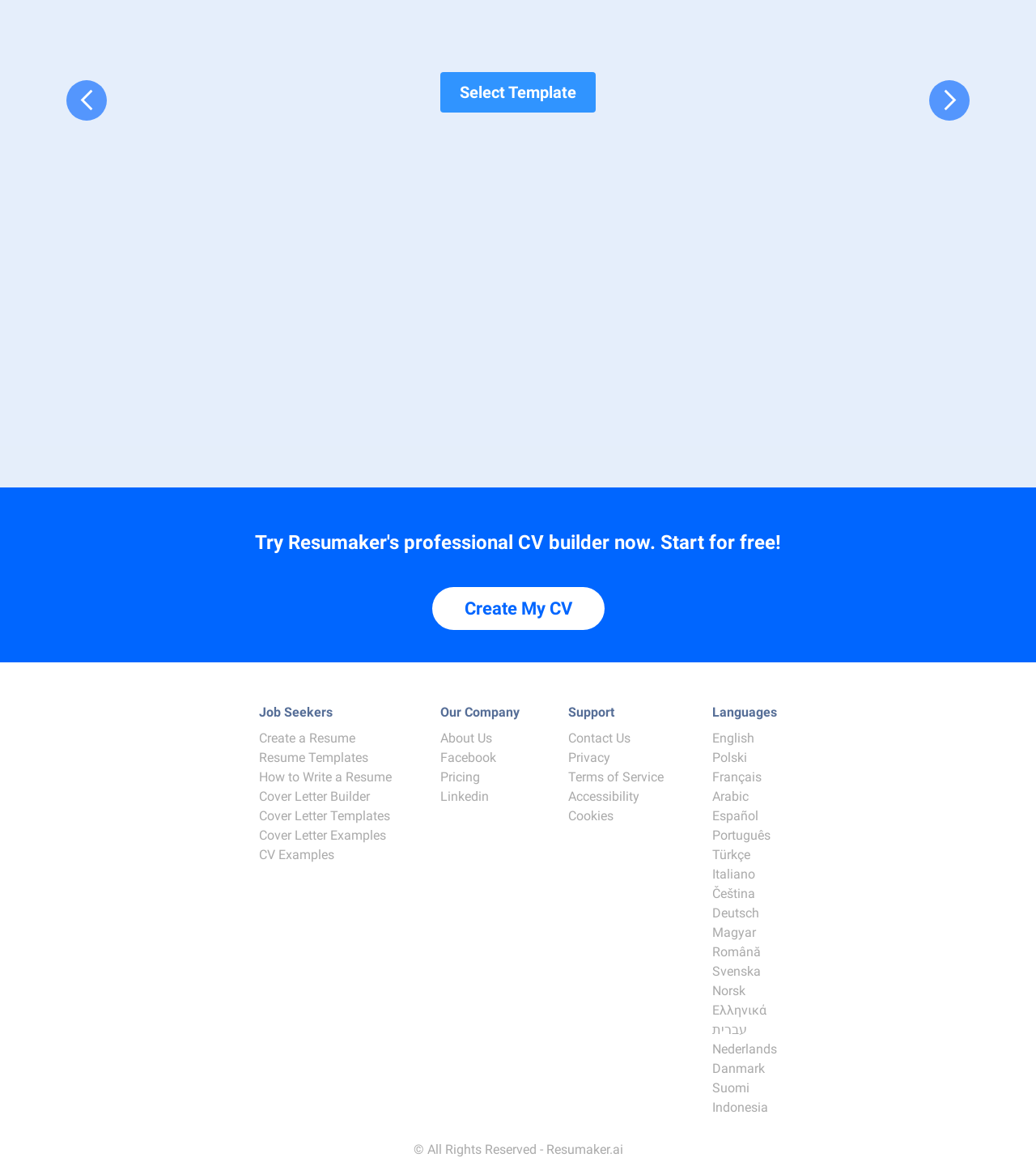What is the copyright information at the bottom of the webpage?
Look at the image and respond with a single word or a short phrase.

All Rights Reserved - Resumaker.ai